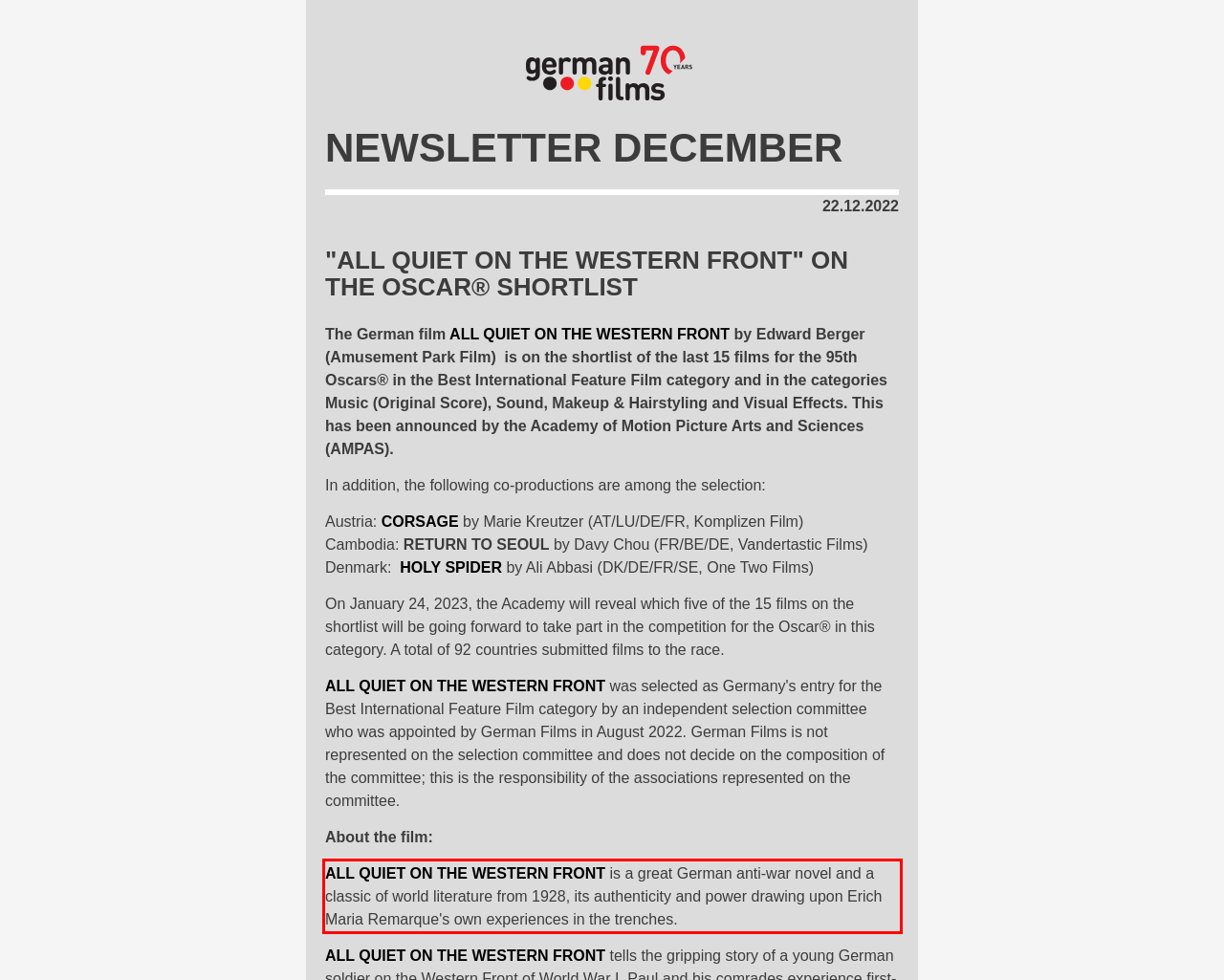Given a webpage screenshot, locate the red bounding box and extract the text content found inside it.

ALL QUIET ON THE WESTERN FRONT is a great German anti-war novel and a classic of world literature from 1928, its authenticity and power drawing upon Erich Maria Remarque's own experiences in the trenches.